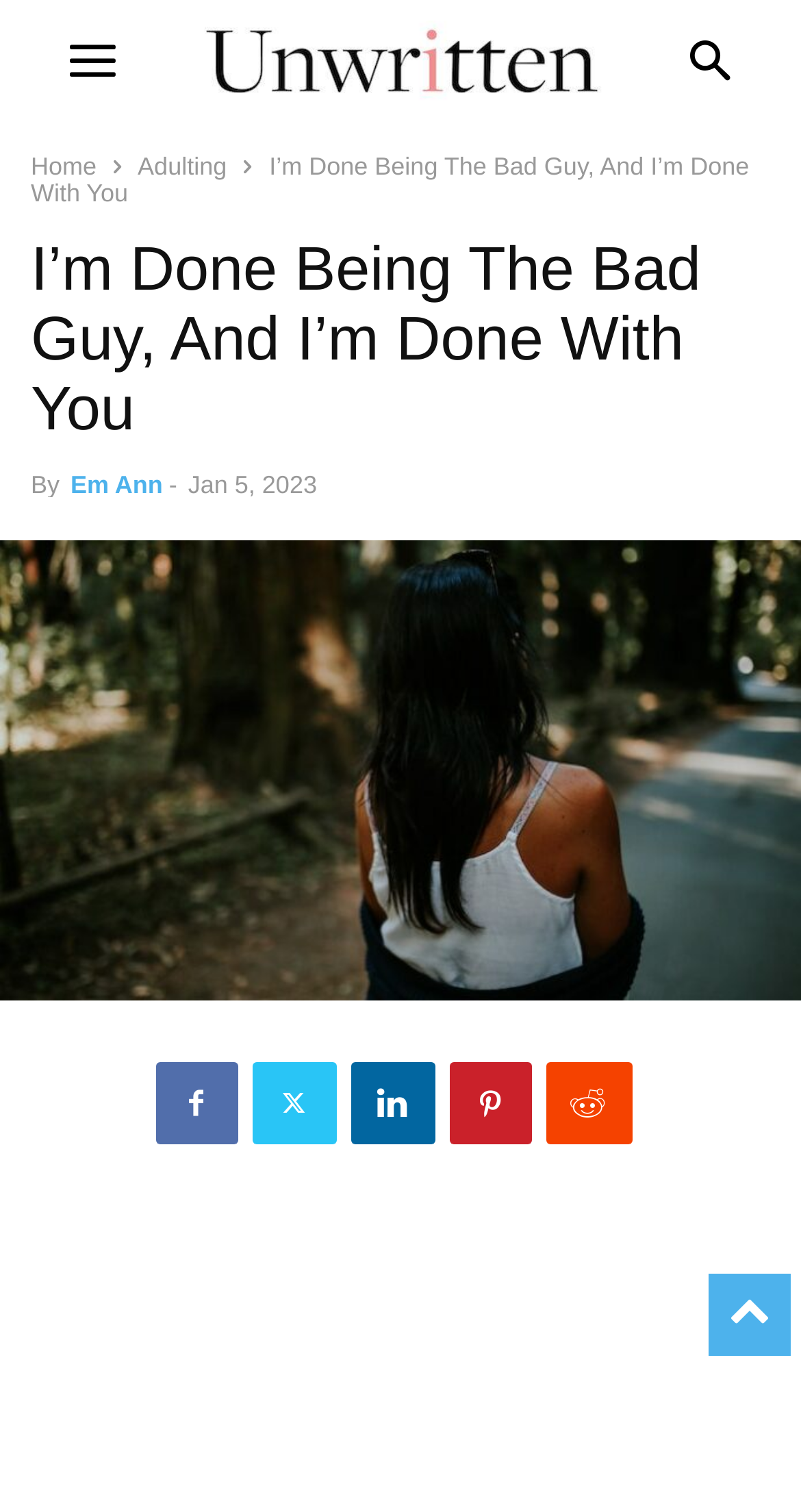How many navigation links are there? Using the information from the screenshot, answer with a single word or phrase.

2